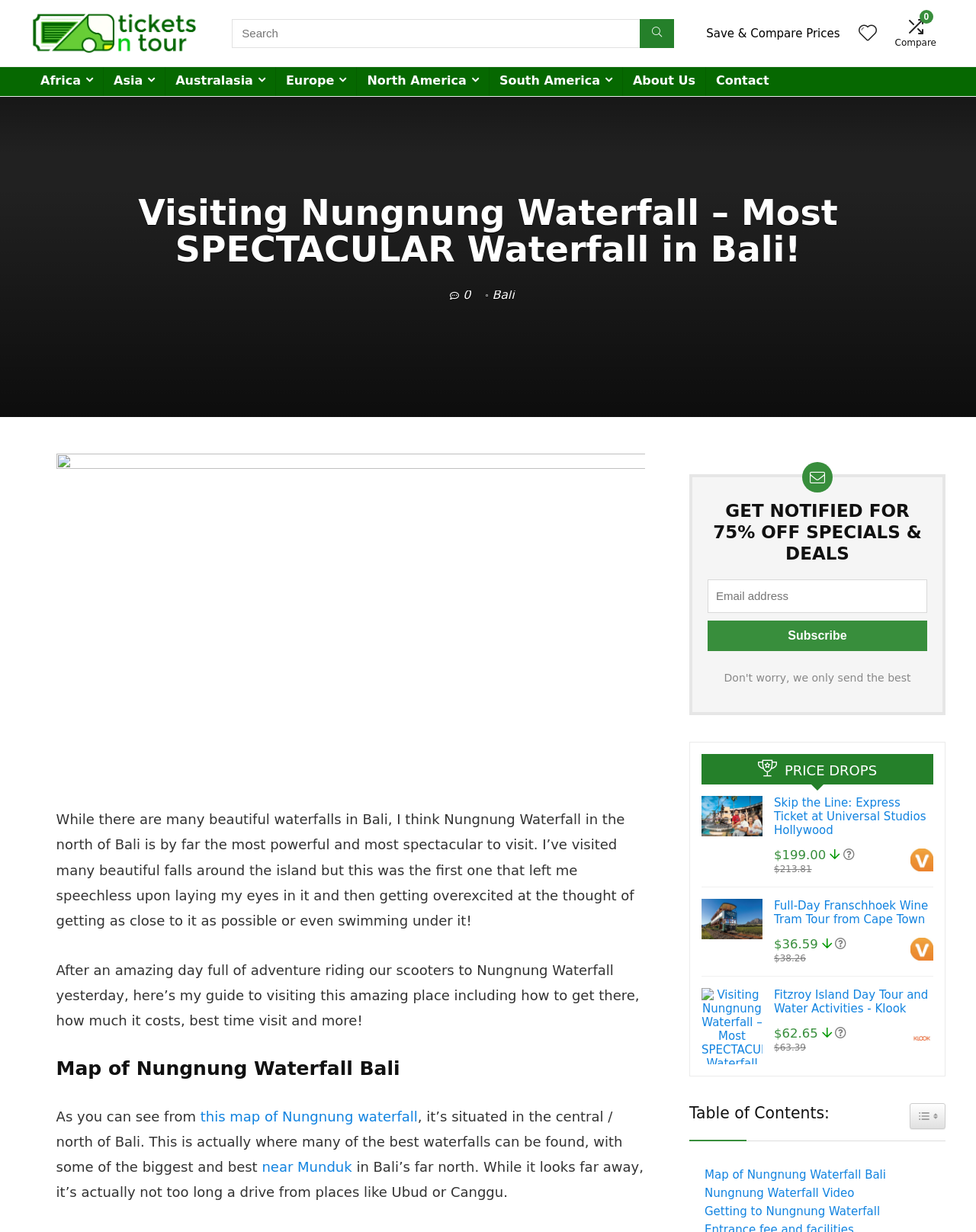Please locate the bounding box coordinates of the element that should be clicked to complete the given instruction: "View the map of Nungnung Waterfall Bali".

[0.714, 0.946, 0.908, 0.961]